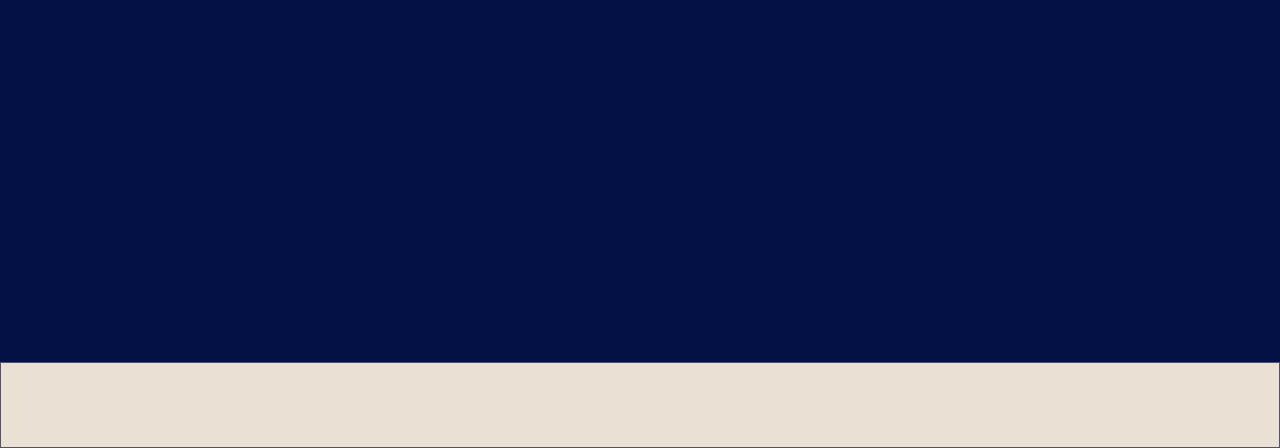Locate the bounding box coordinates of the region to be clicked to comply with the following instruction: "Contact us through phone number". The coordinates must be four float numbers between 0 and 1, in the form [left, top, right, bottom].

[0.5, 0.222, 0.734, 0.289]